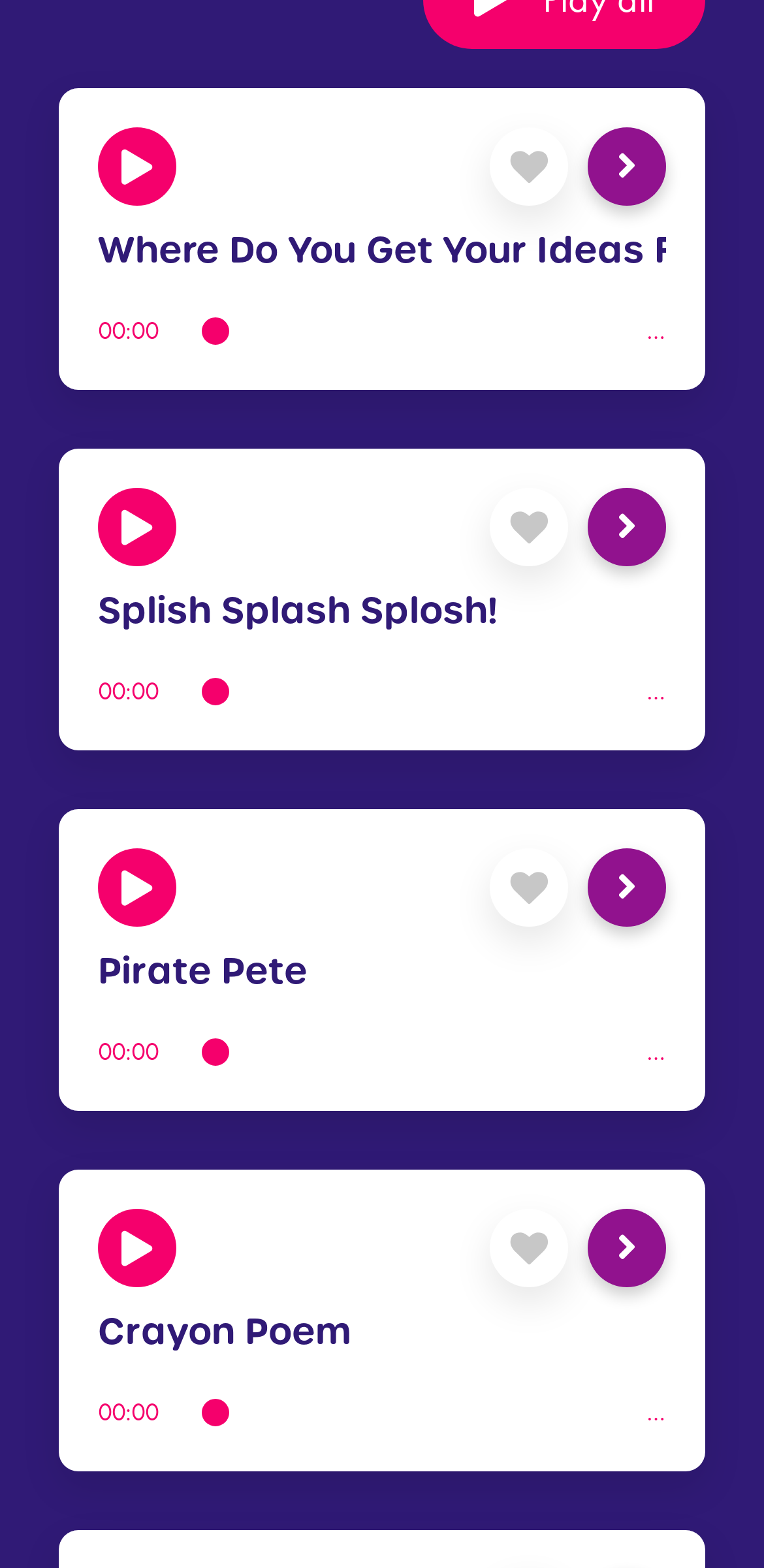Please determine the bounding box coordinates, formatted as (top-left x, top-left y, bottom-right x, bottom-right y), with all values as floating point numbers between 0 and 1. Identify the bounding box of the region described as: Splish Splash Splosh!

[0.128, 0.344, 0.651, 0.374]